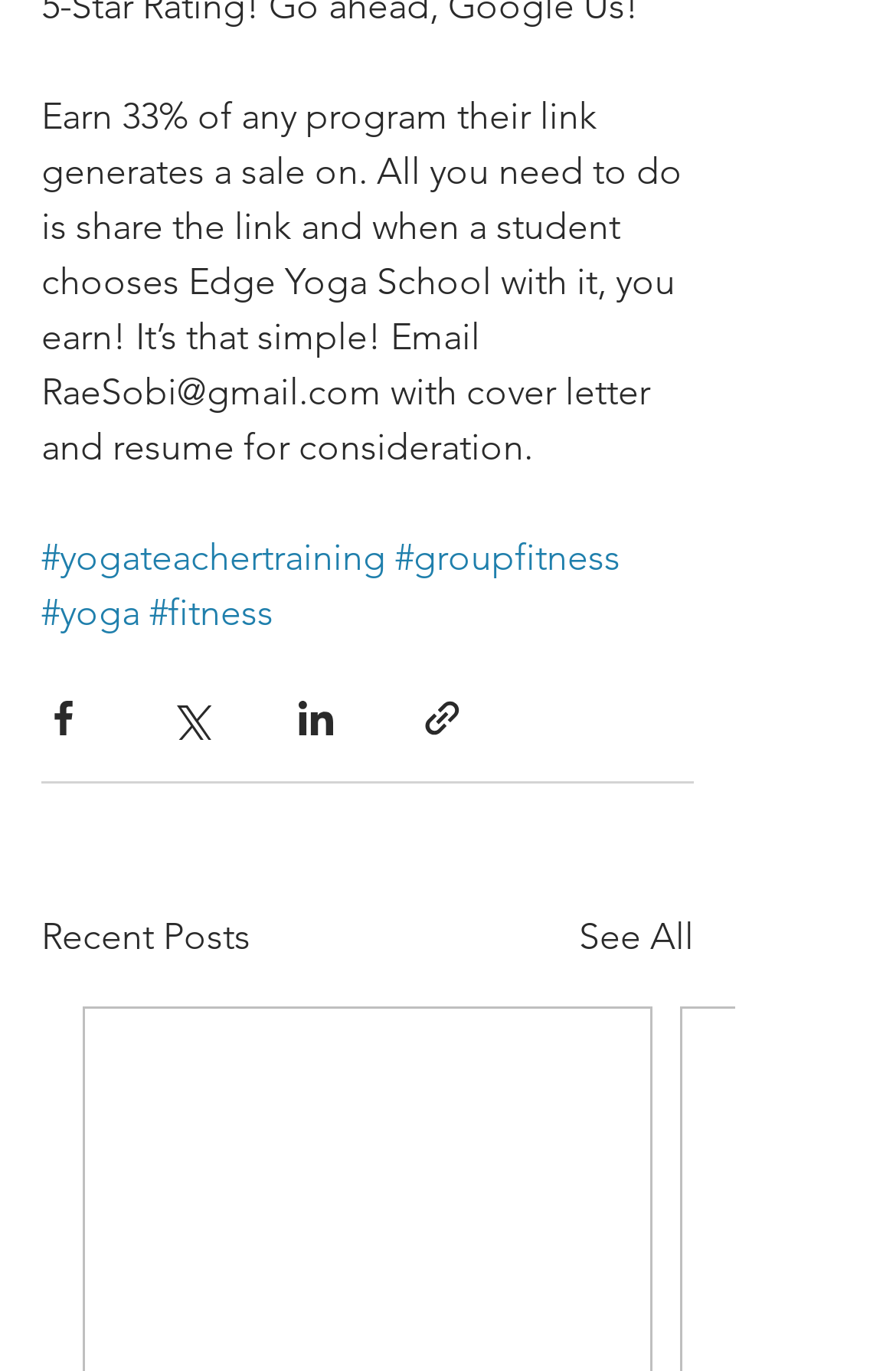Find the bounding box coordinates for the area you need to click to carry out the instruction: "Share via link". The coordinates should be four float numbers between 0 and 1, indicated as [left, top, right, bottom].

[0.469, 0.508, 0.518, 0.54]